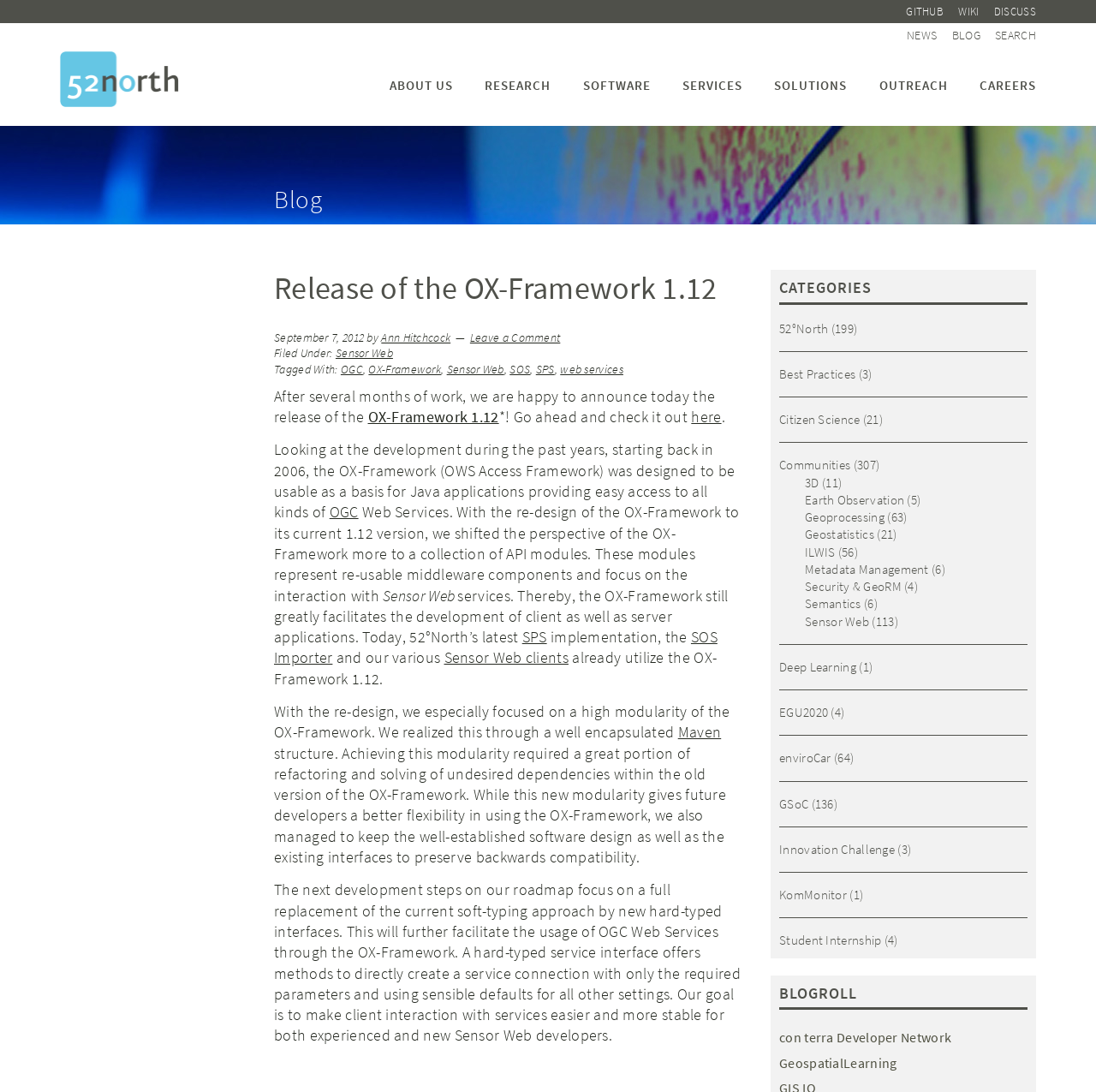Please identify the bounding box coordinates of the clickable area that will allow you to execute the instruction: "Click on the GITHUB link".

[0.821, 0.0, 0.866, 0.021]